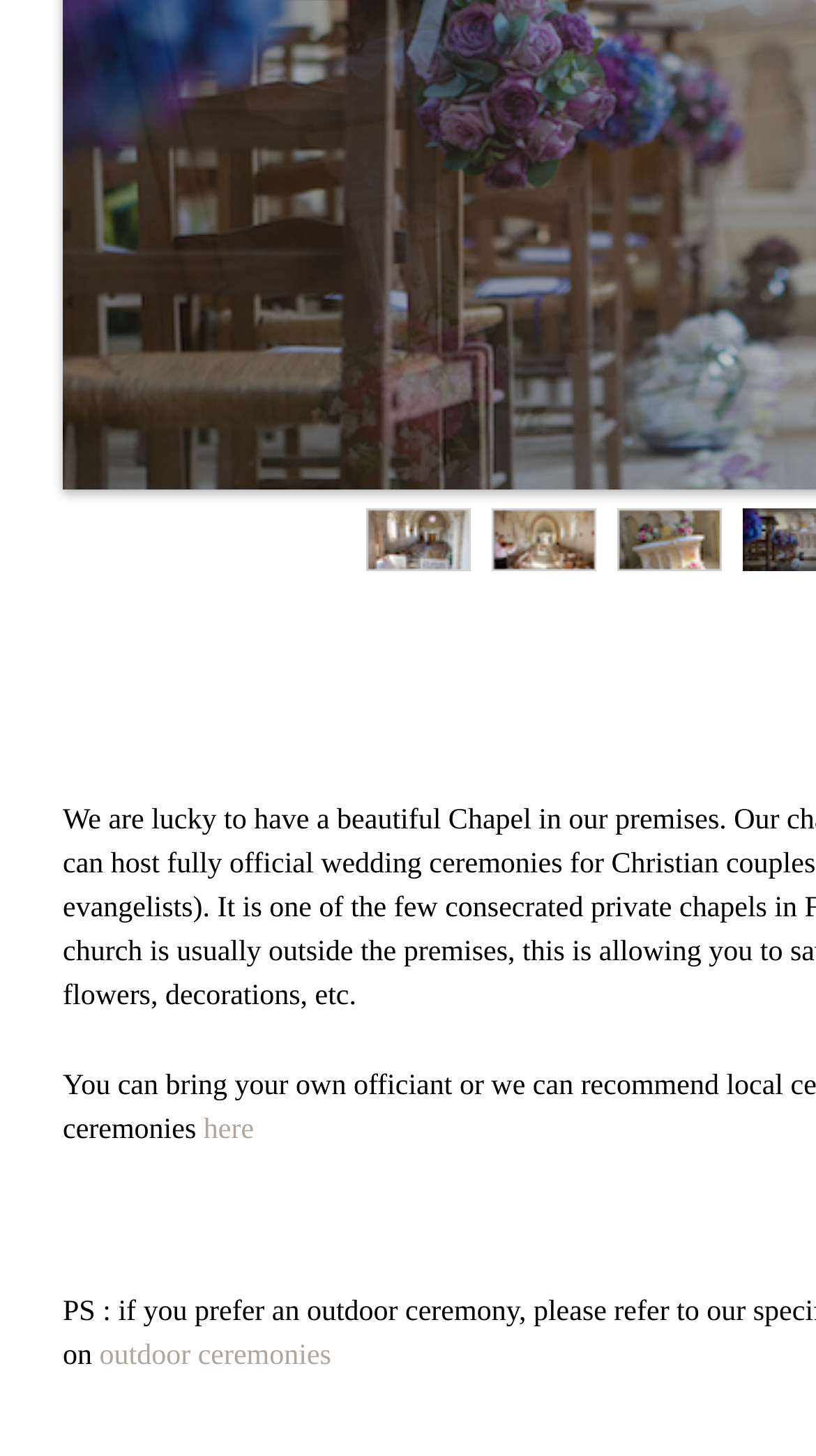Identify the coordinates of the bounding box for the element described below: "title="Chapel indoor altar"". Return the coordinates as four float numbers between 0 and 1: [left, top, right, bottom].

[0.757, 0.349, 0.885, 0.392]